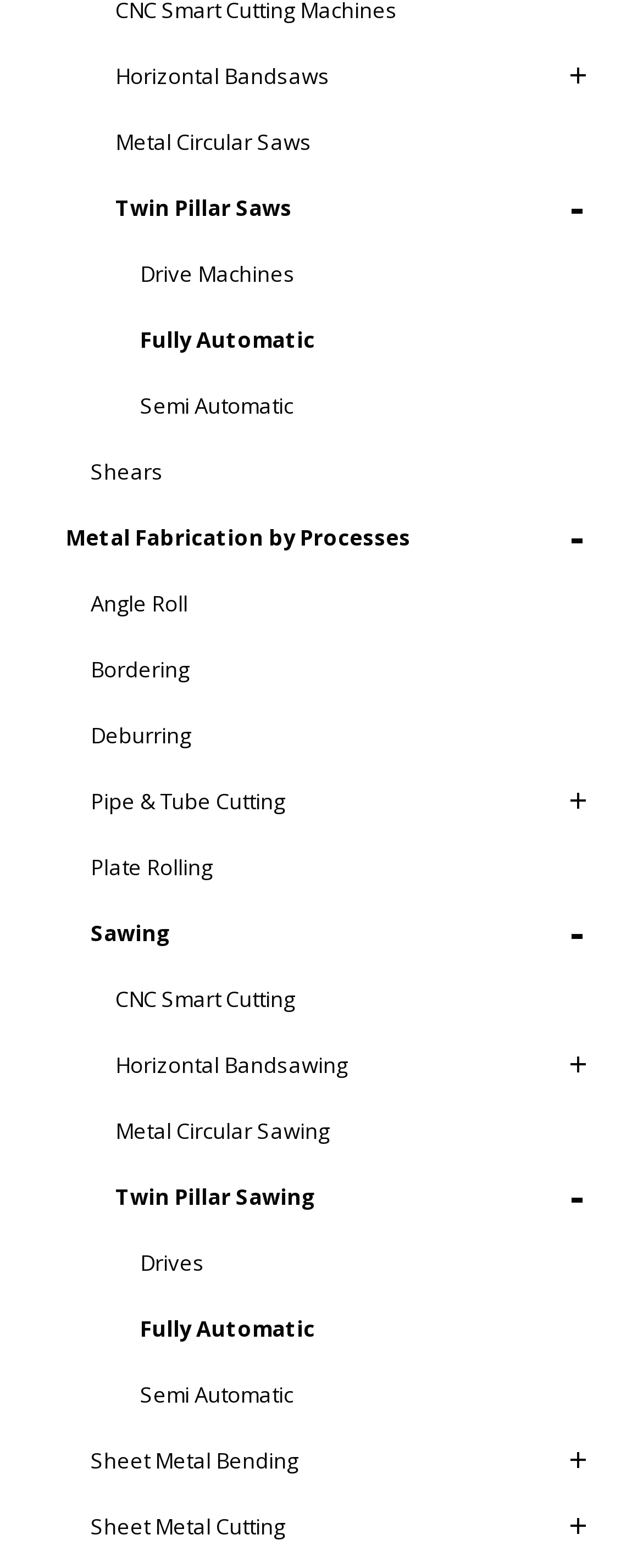Show the bounding box coordinates of the element that should be clicked to complete the task: "Explore Drive Machines".

[0.167, 0.153, 0.949, 0.195]